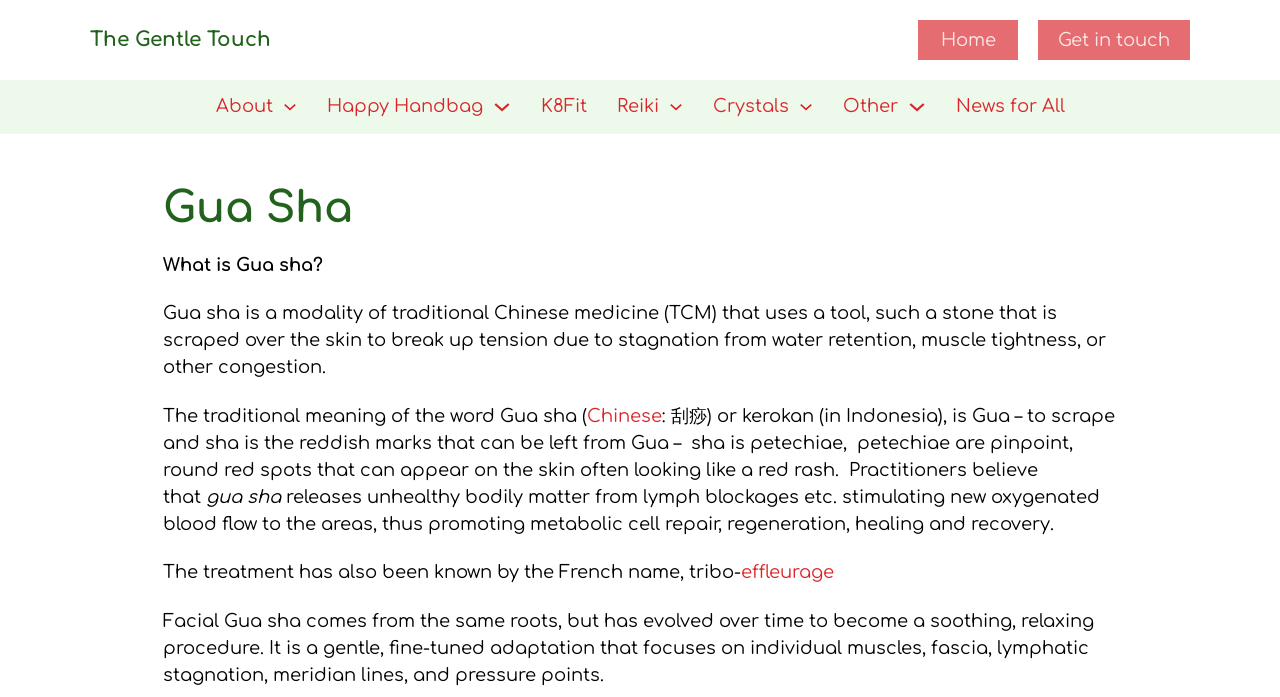Provide a thorough and detailed response to the question by examining the image: 
What is the meaning of the word Gua sha?

The webpage explains that the traditional meaning of the word Gua sha is 'to scrape' and 'sha' is the reddish marks that can be left from Gua, which is petechiae, pinpoint, round red spots that can appear on the skin.